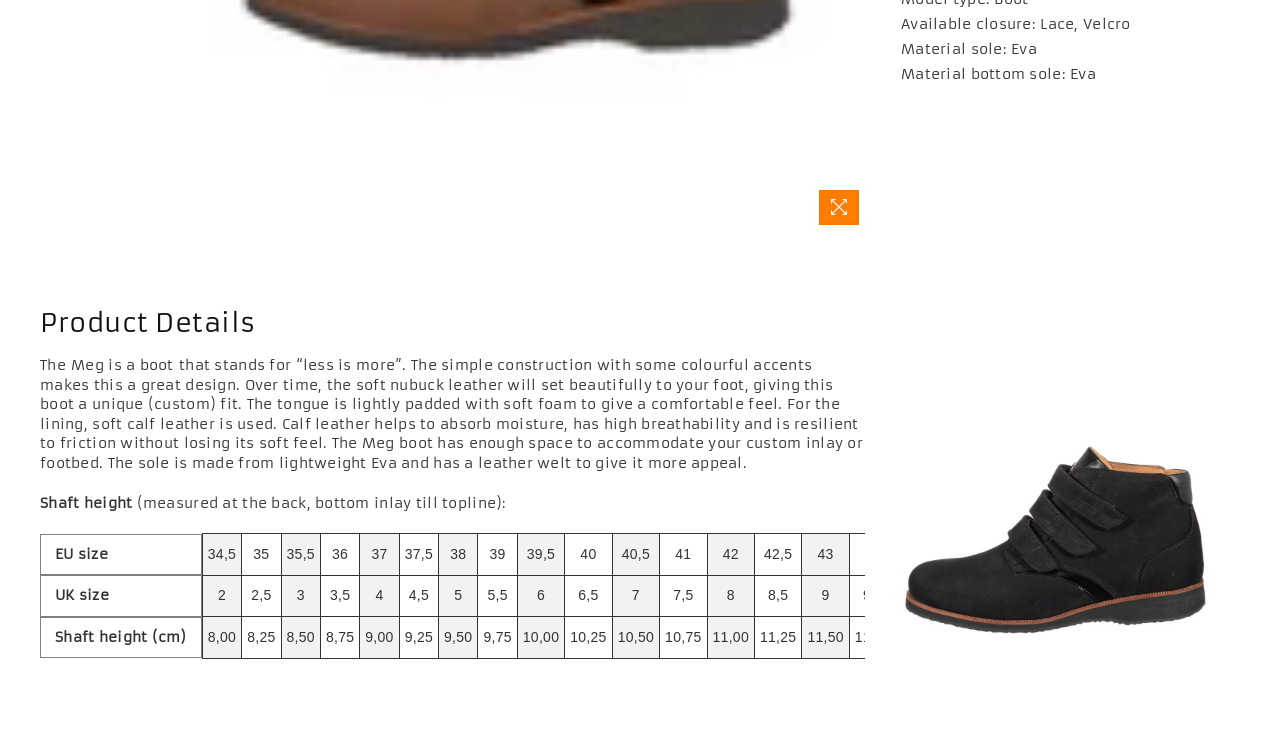Provide the bounding box coordinates for the UI element that is described by this text: "Zoom Image". The coordinates should be in the form of four float numbers between 0 and 1: [left, top, right, bottom].

[0.64, 0.258, 0.671, 0.305]